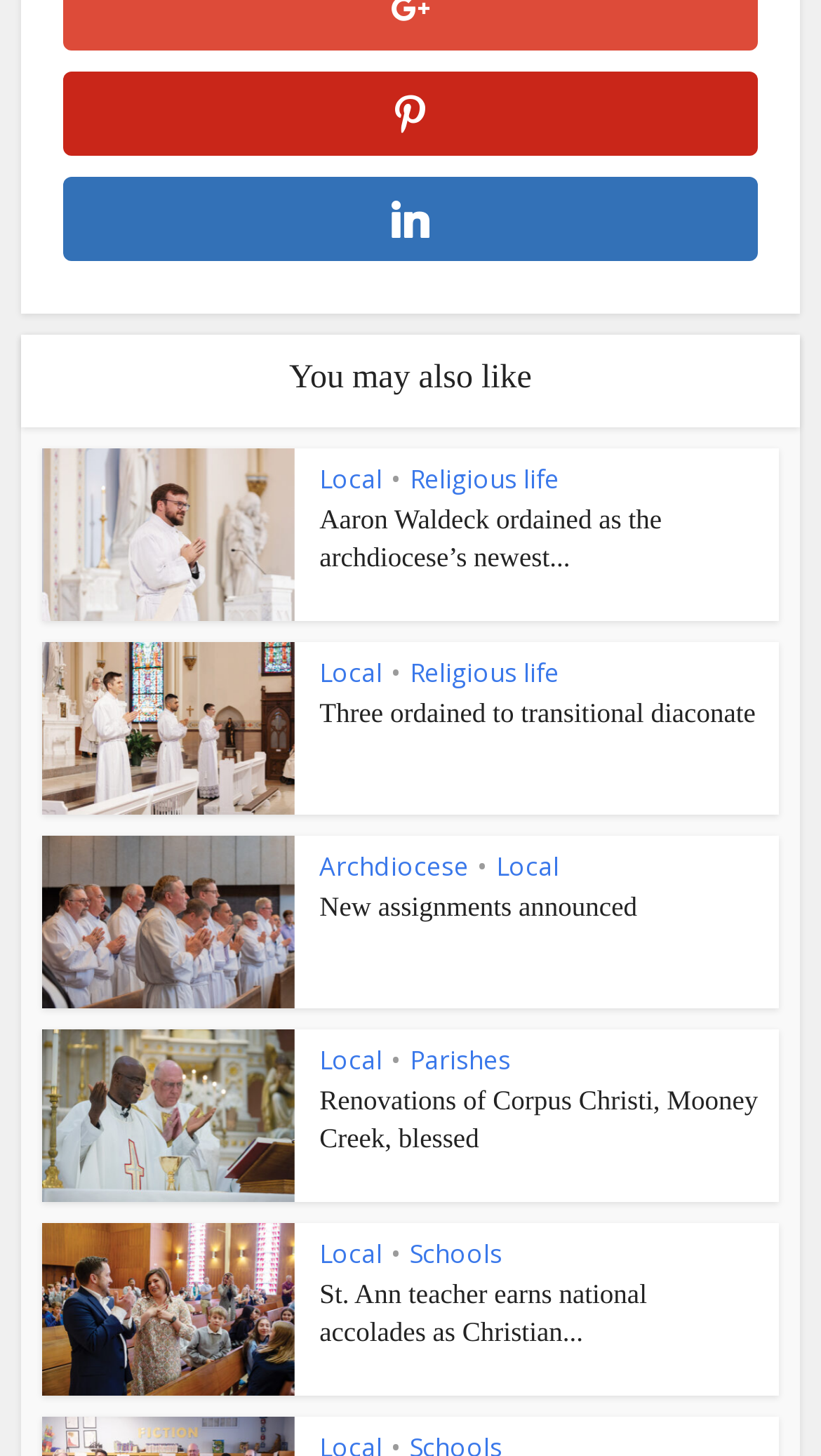Identify the bounding box coordinates of the clickable region required to complete the instruction: "Explore 'New assignments announced'". The coordinates should be given as four float numbers within the range of 0 and 1, i.e., [left, top, right, bottom].

[0.389, 0.611, 0.776, 0.633]